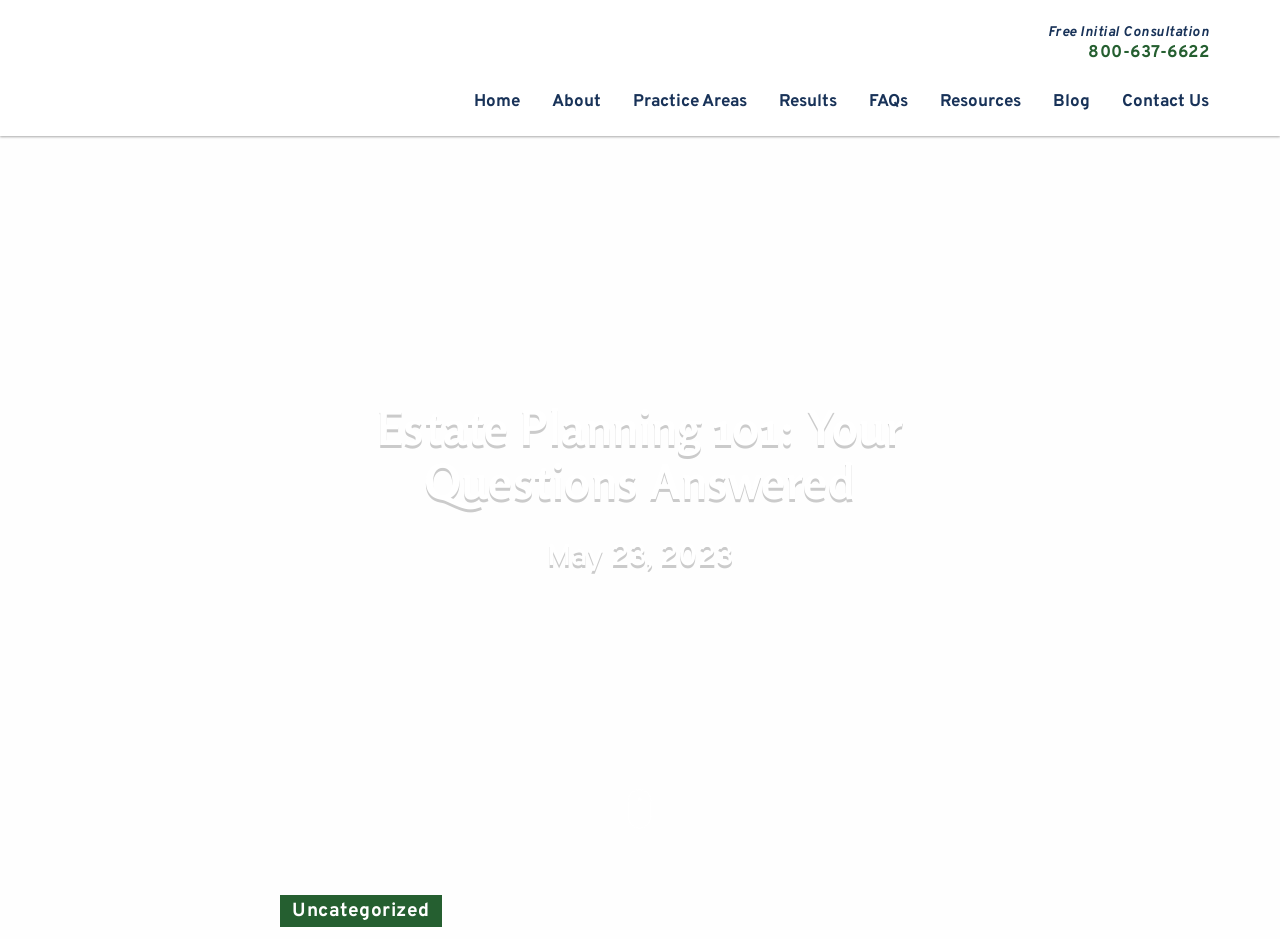Could you determine the bounding box coordinates of the clickable element to complete the instruction: "Go to the 'Home' page"? Provide the coordinates as four float numbers between 0 and 1, i.e., [left, top, right, bottom].

[0.358, 0.083, 0.419, 0.145]